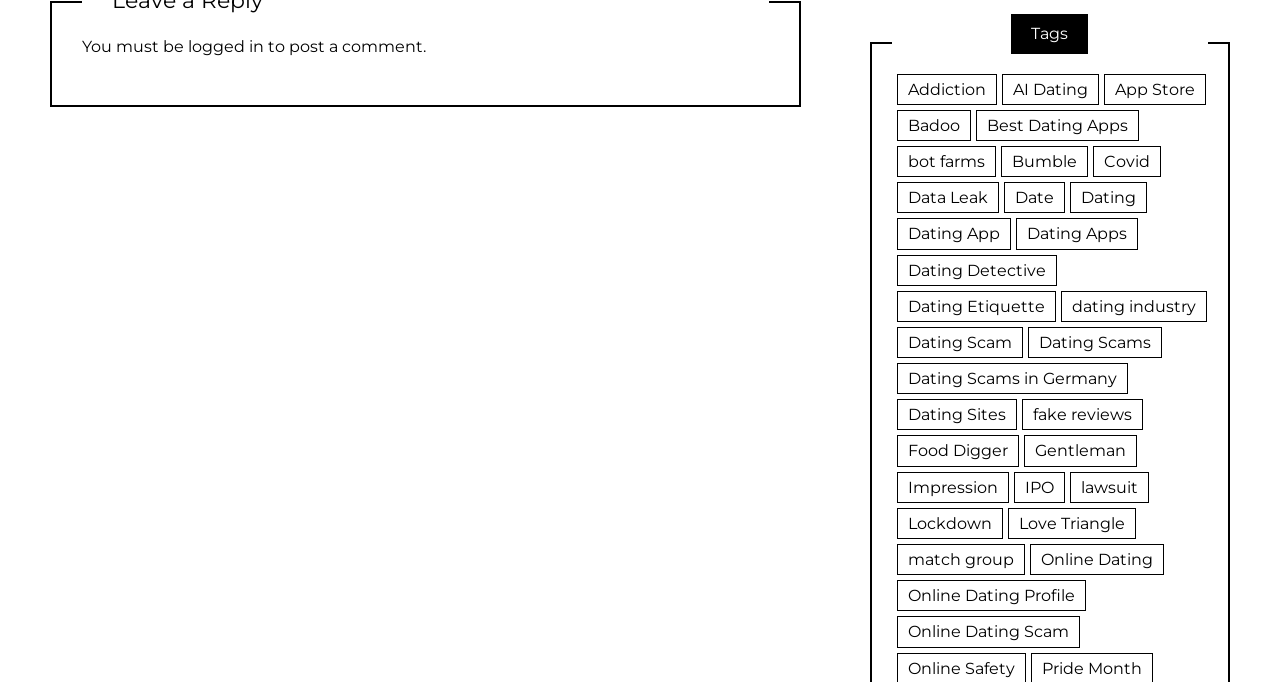Identify the bounding box coordinates of the specific part of the webpage to click to complete this instruction: "explore the 'Dating' category".

[0.836, 0.267, 0.896, 0.313]